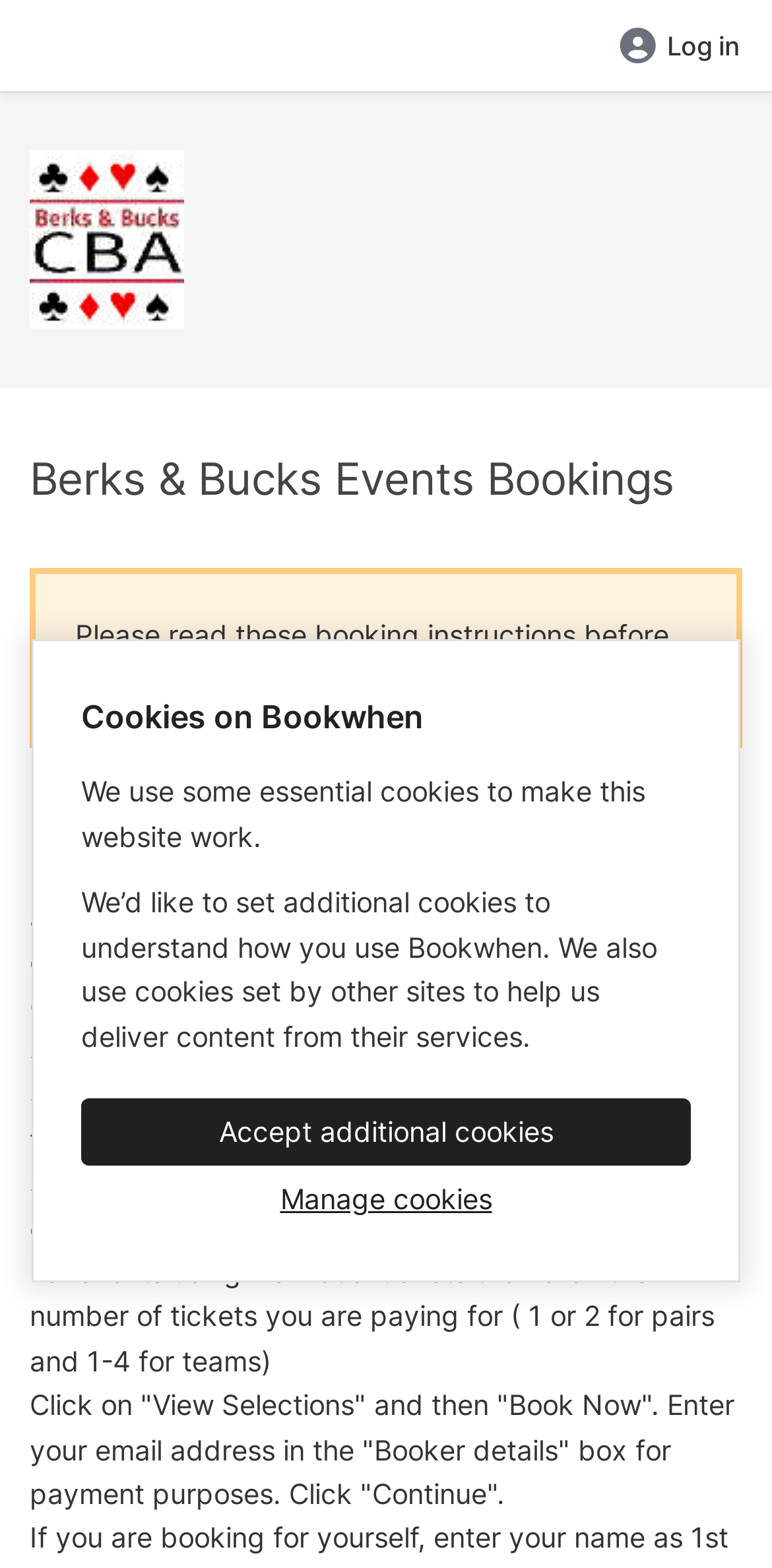What happens after clicking 'Book Now'?
Using the image provided, answer with just one word or phrase.

Enter email address and click 'Continue'